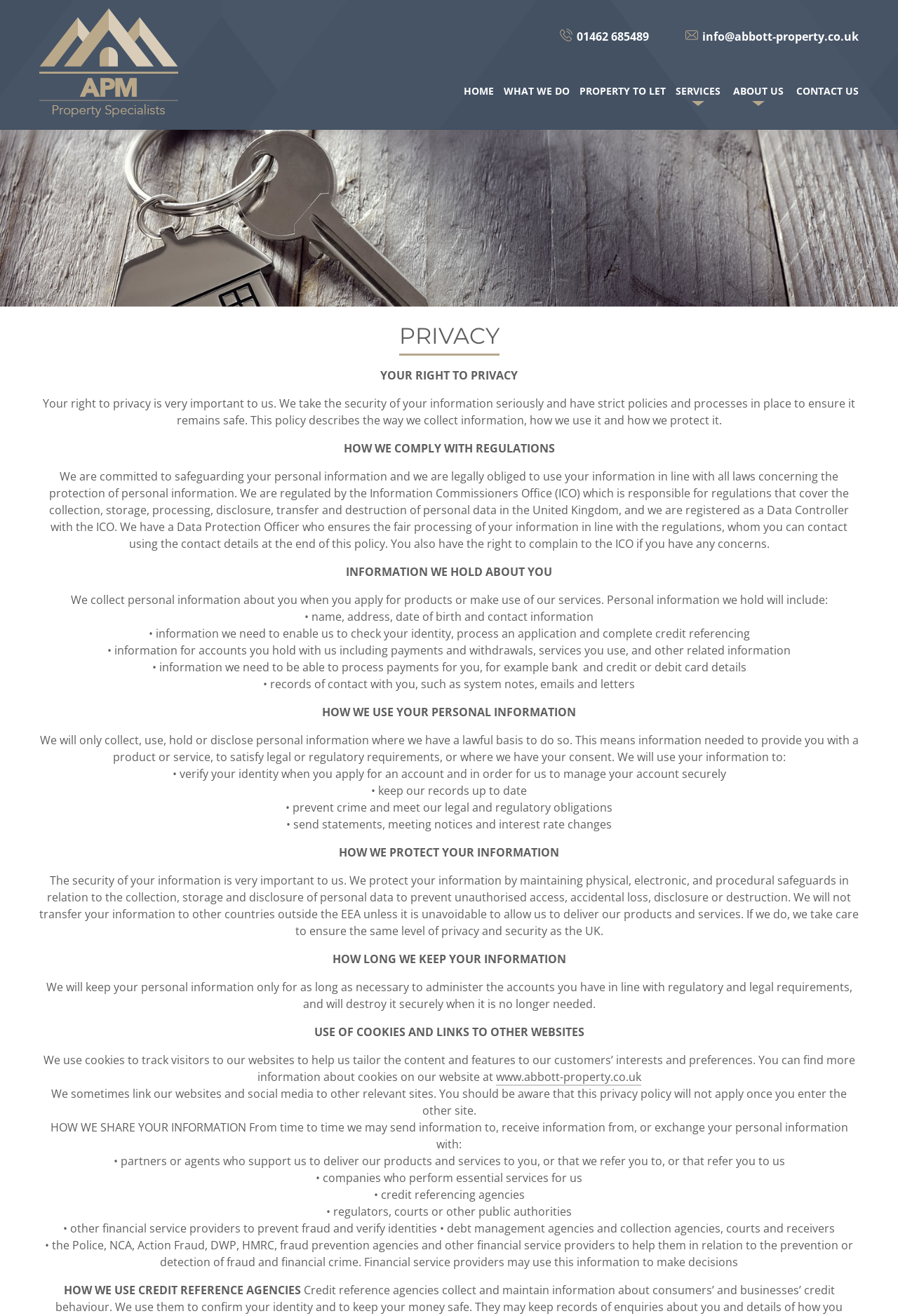Locate the bounding box coordinates of the element you need to click to accomplish the task described by this instruction: "Click the 'info@abbott-property.co.uk' link".

[0.763, 0.021, 0.956, 0.034]